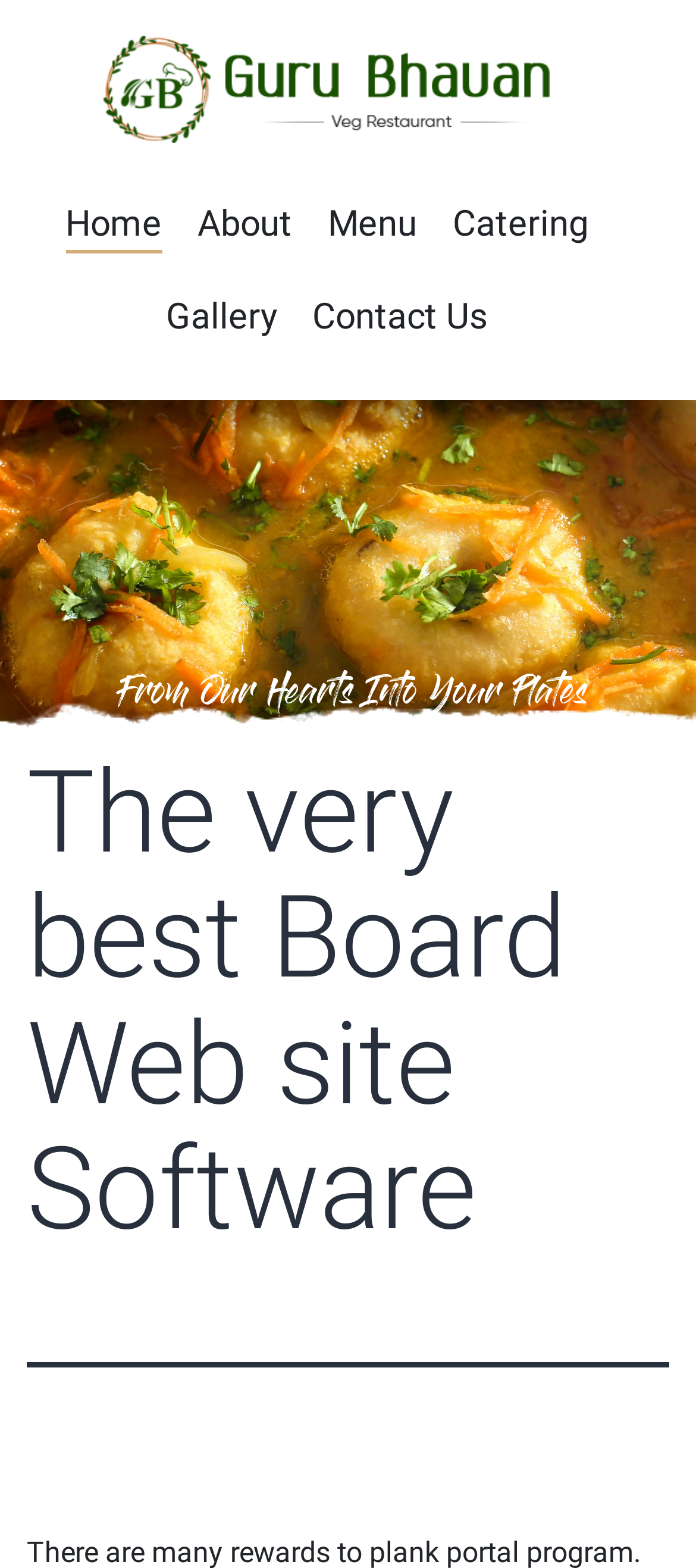Please find the bounding box for the UI component described as follows: "Menu".

[0.471, 0.129, 0.599, 0.162]